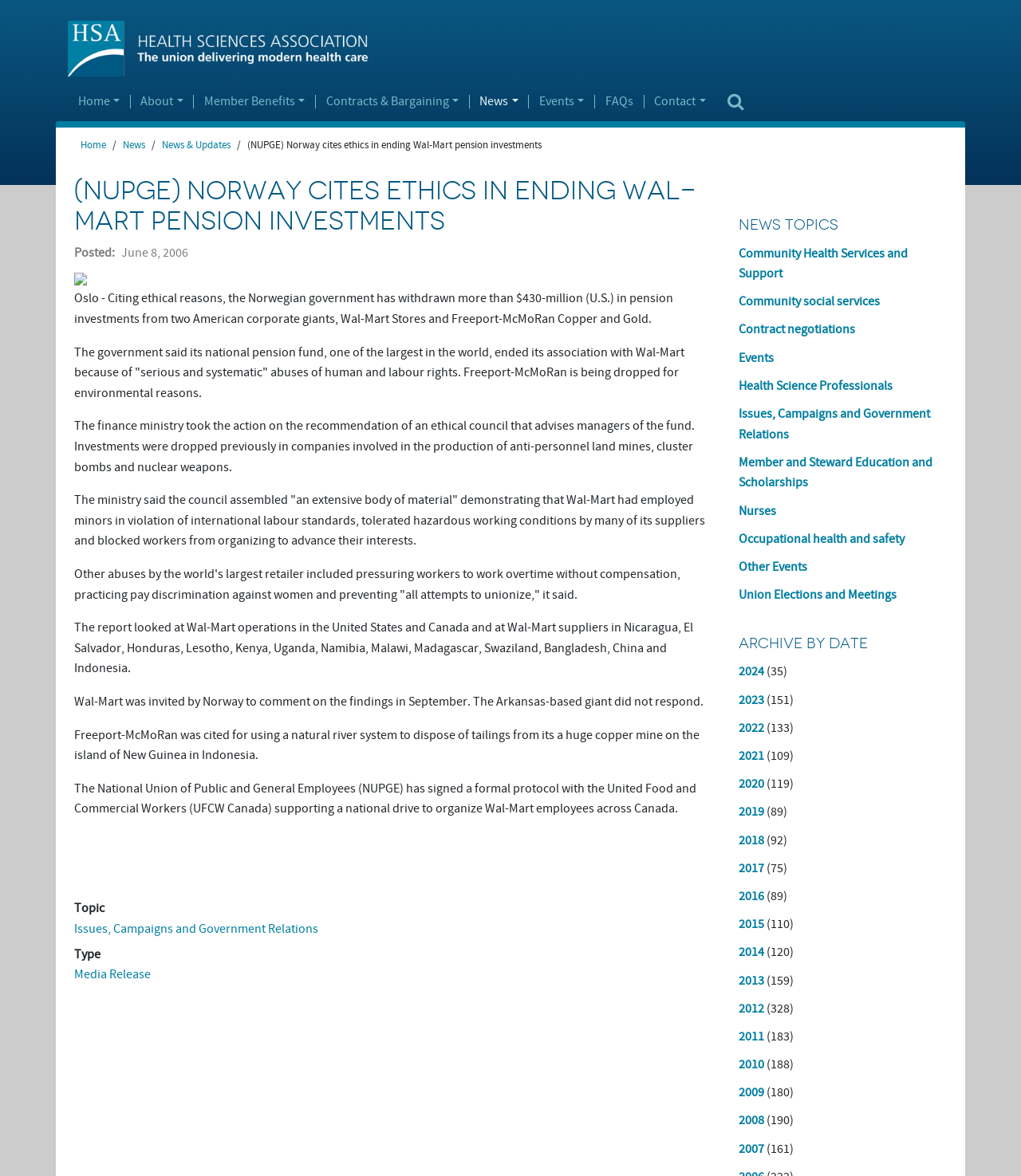Identify the bounding box coordinates of the clickable region necessary to fulfill the following instruction: "Select '2024' from the archive". The bounding box coordinates should be four float numbers between 0 and 1, i.e., [left, top, right, bottom].

[0.723, 0.564, 0.748, 0.578]